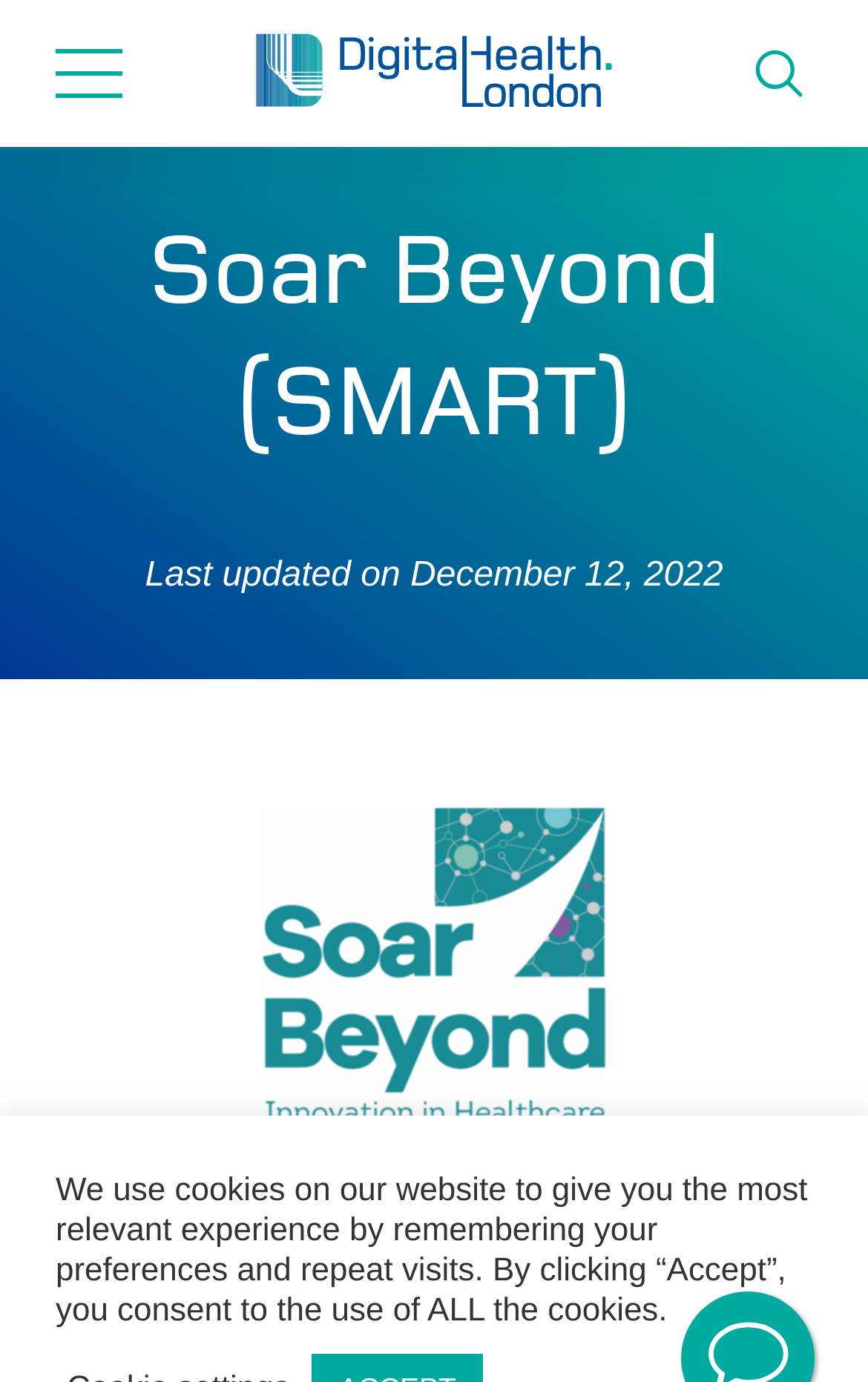Reply to the question with a single word or phrase:
Is there an image on the webpage?

Yes